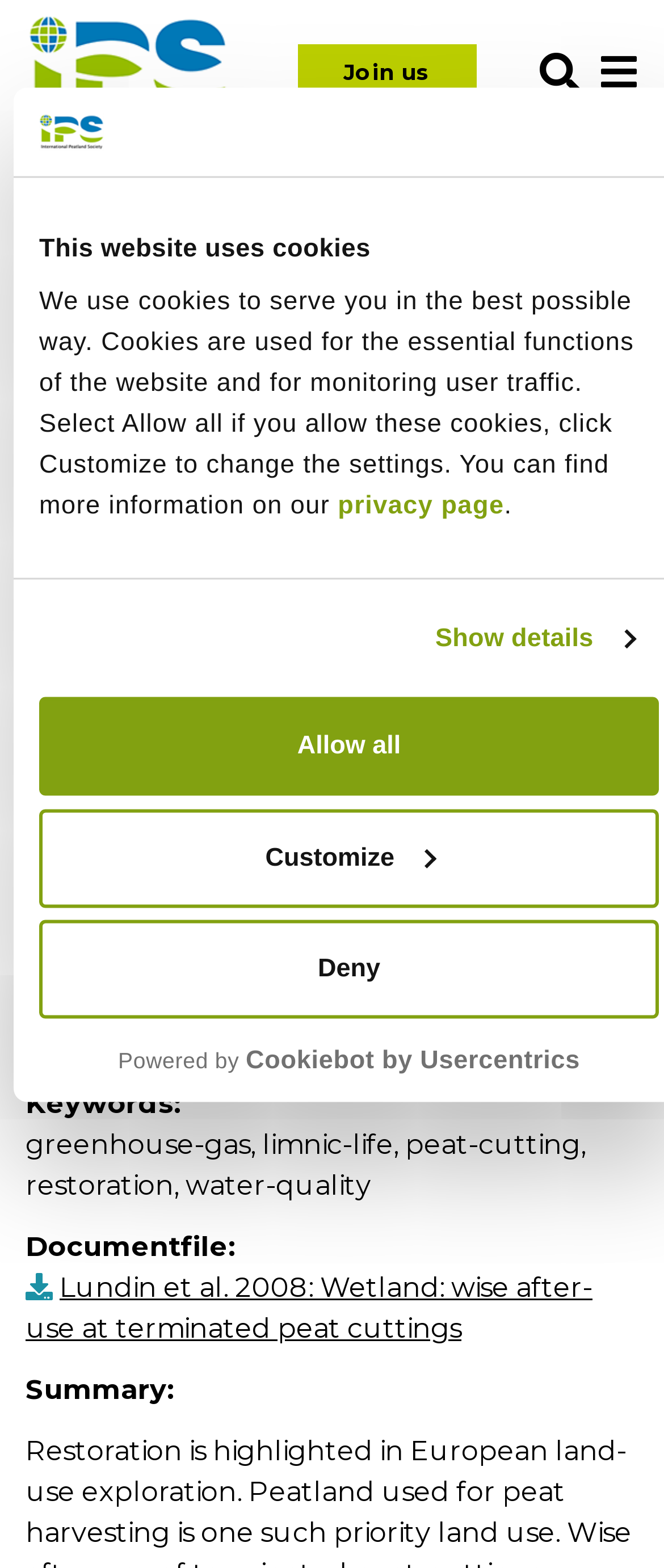Respond with a single word or short phrase to the following question: 
What is the keyword related to water?

water-quality